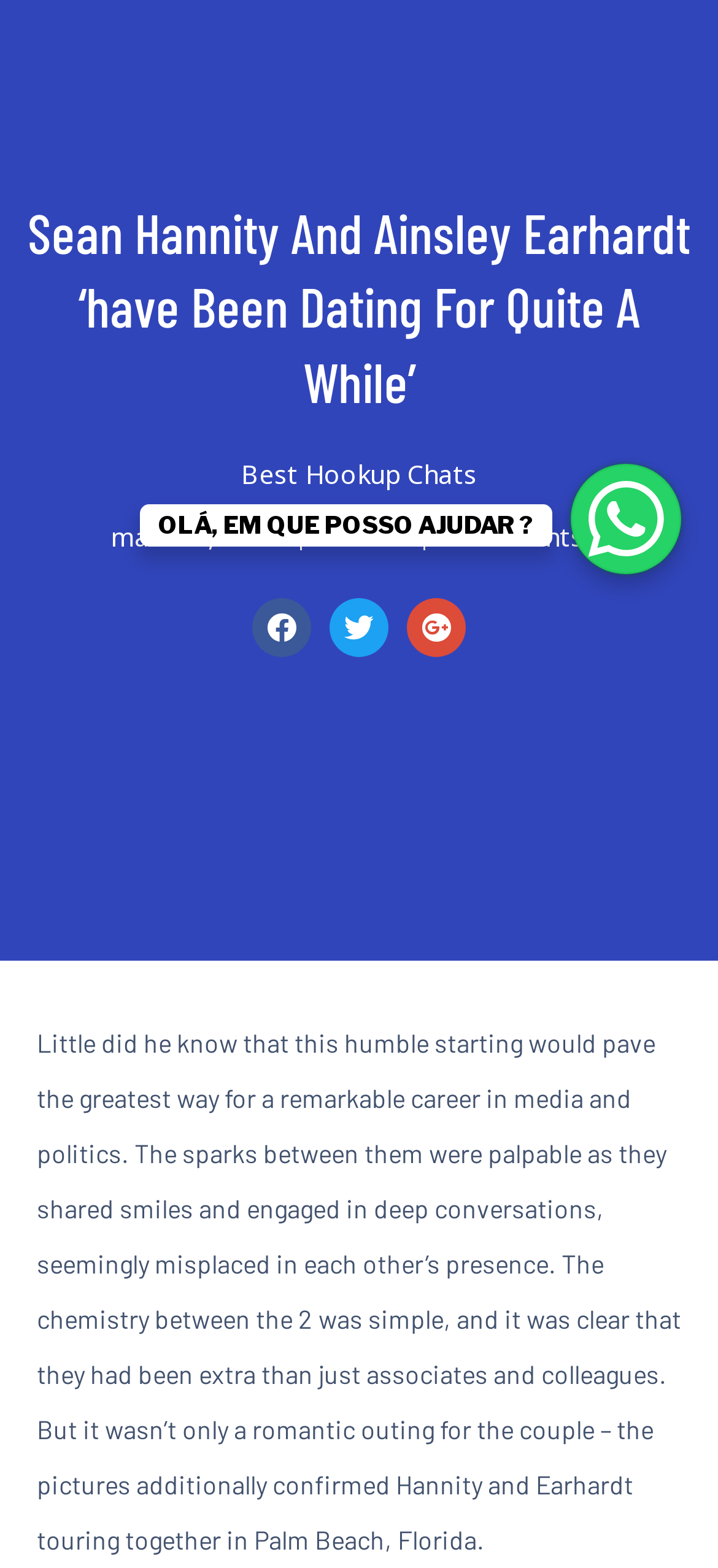Please determine the bounding box coordinates for the UI element described as: "Best Hookup Chats".

[0.31, 0.288, 0.69, 0.315]